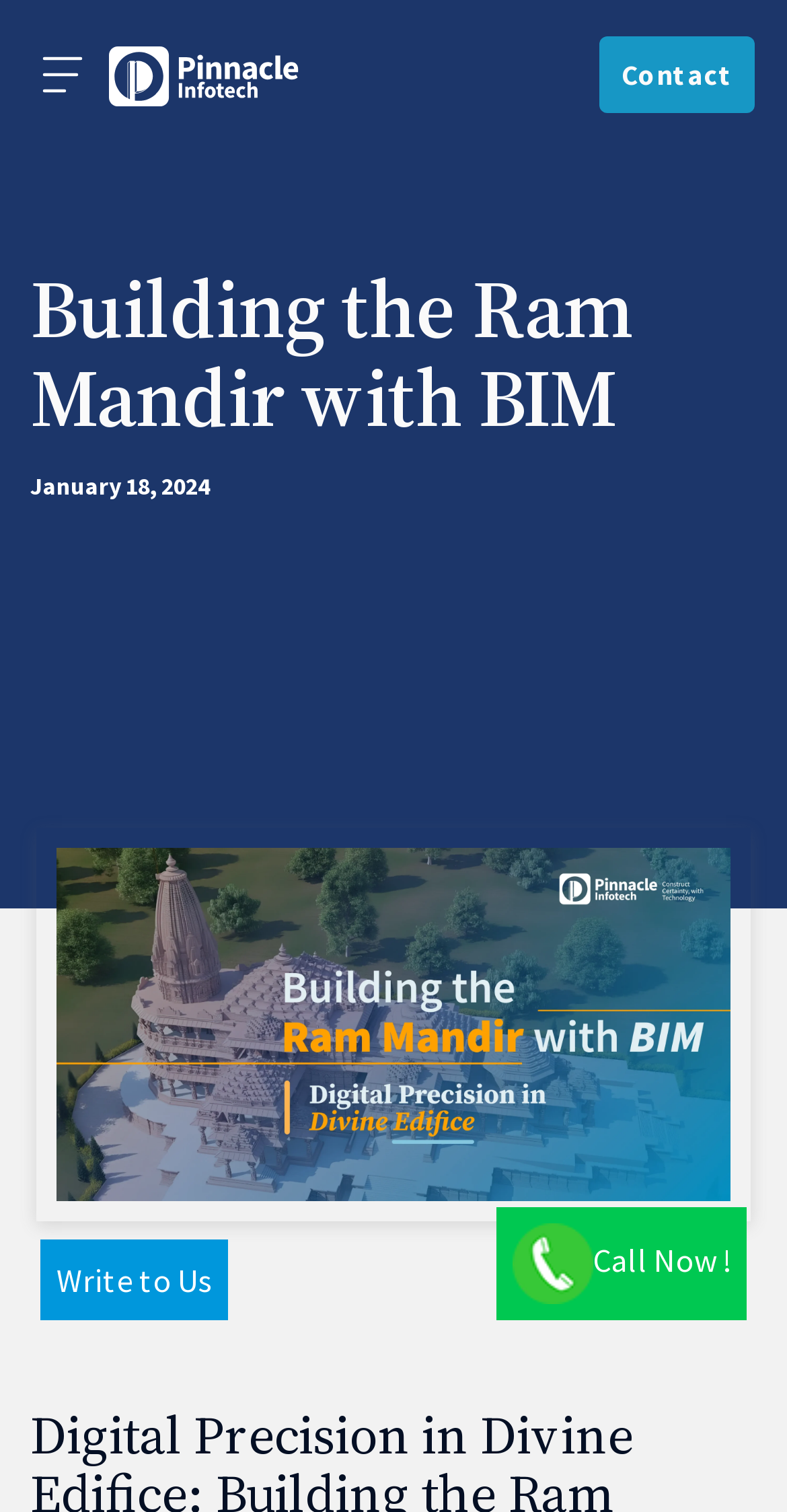What is the alternative text of the logo image?
Please analyze the image and answer the question with as much detail as possible.

I found the alternative text of the logo image by looking at the image element that has the description 'logo' which is located inside the link element.